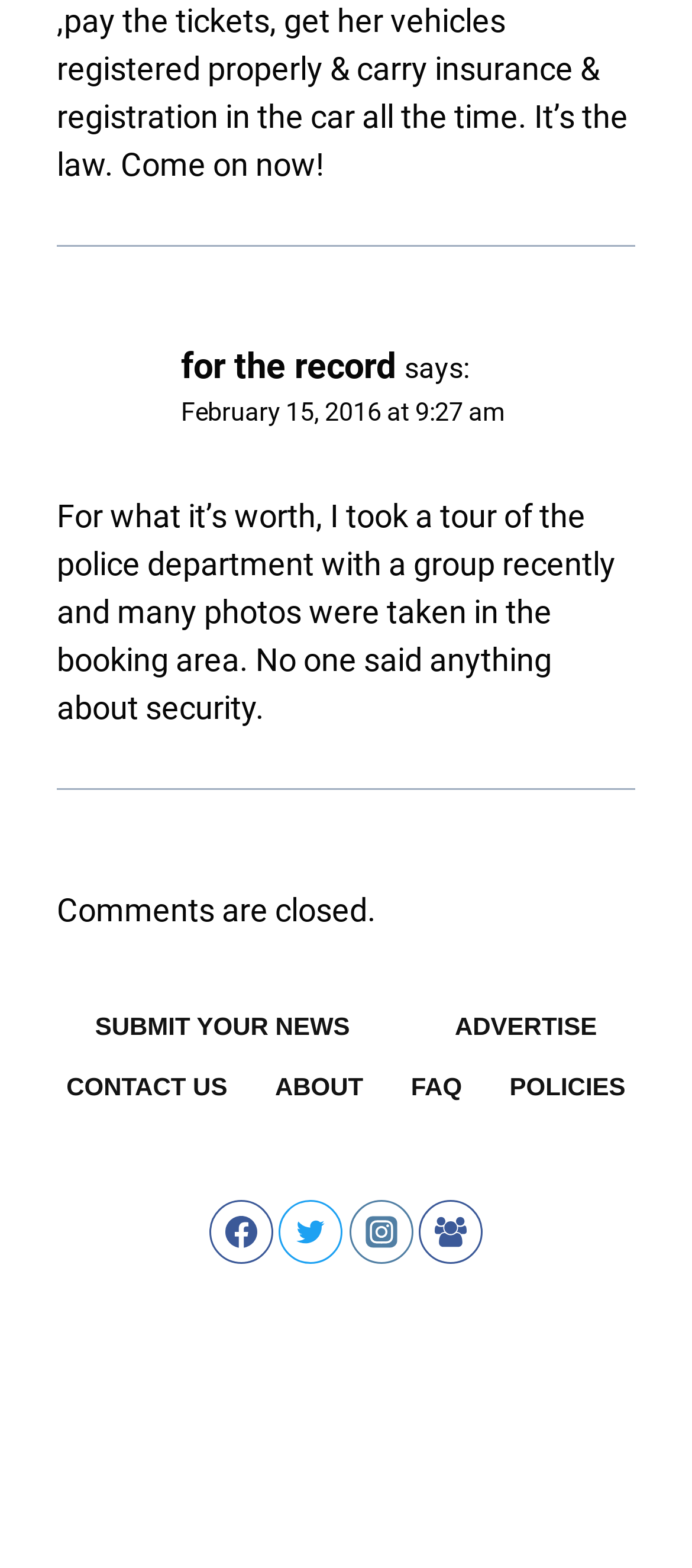Find the bounding box coordinates of the element I should click to carry out the following instruction: "check the 'FAQ' page".

[0.576, 0.675, 0.686, 0.713]